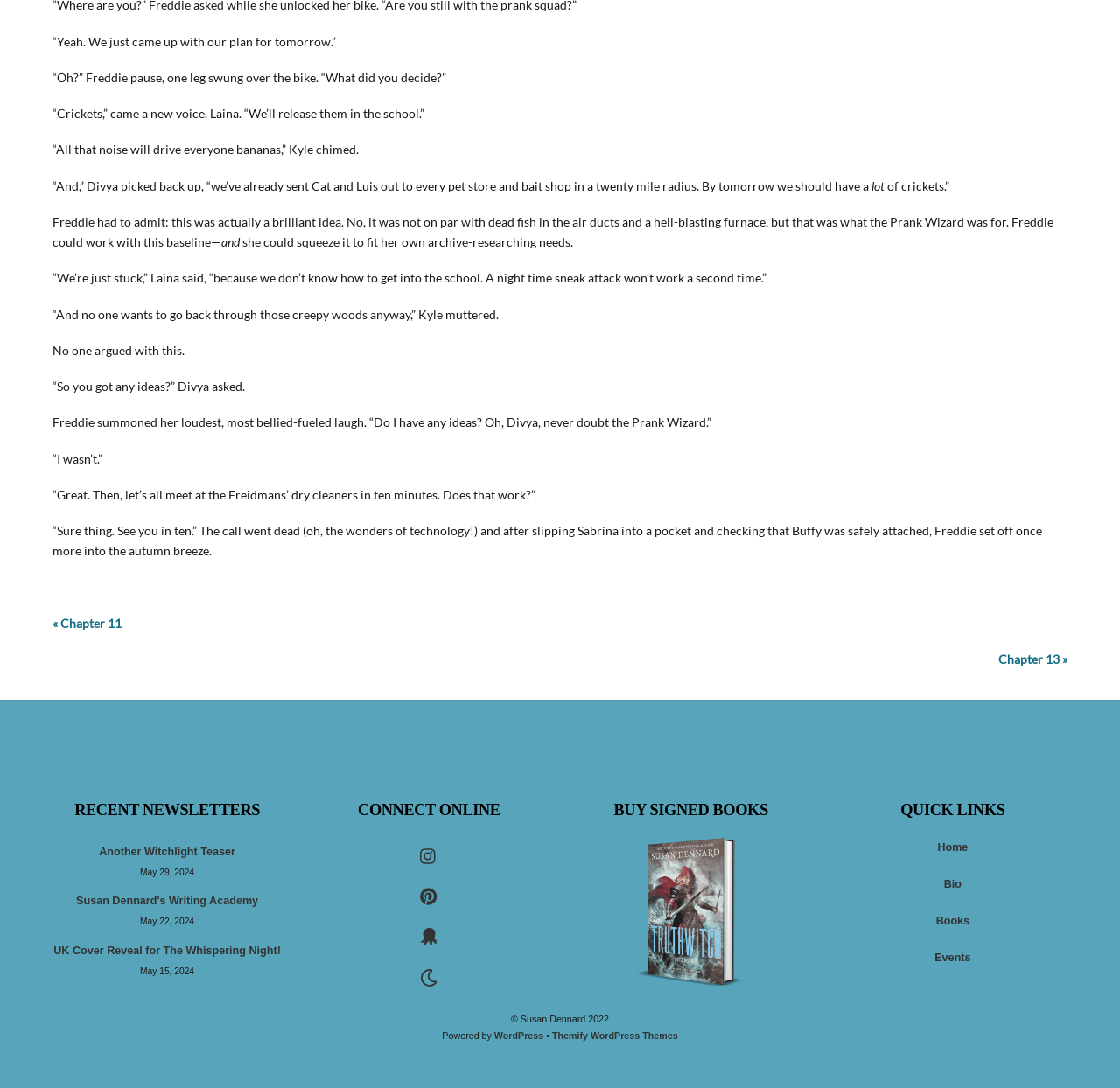Determine the coordinates of the bounding box that should be clicked to complete the instruction: "Click on Home". The coordinates should be represented by four float numbers between 0 and 1: [left, top, right, bottom].

None